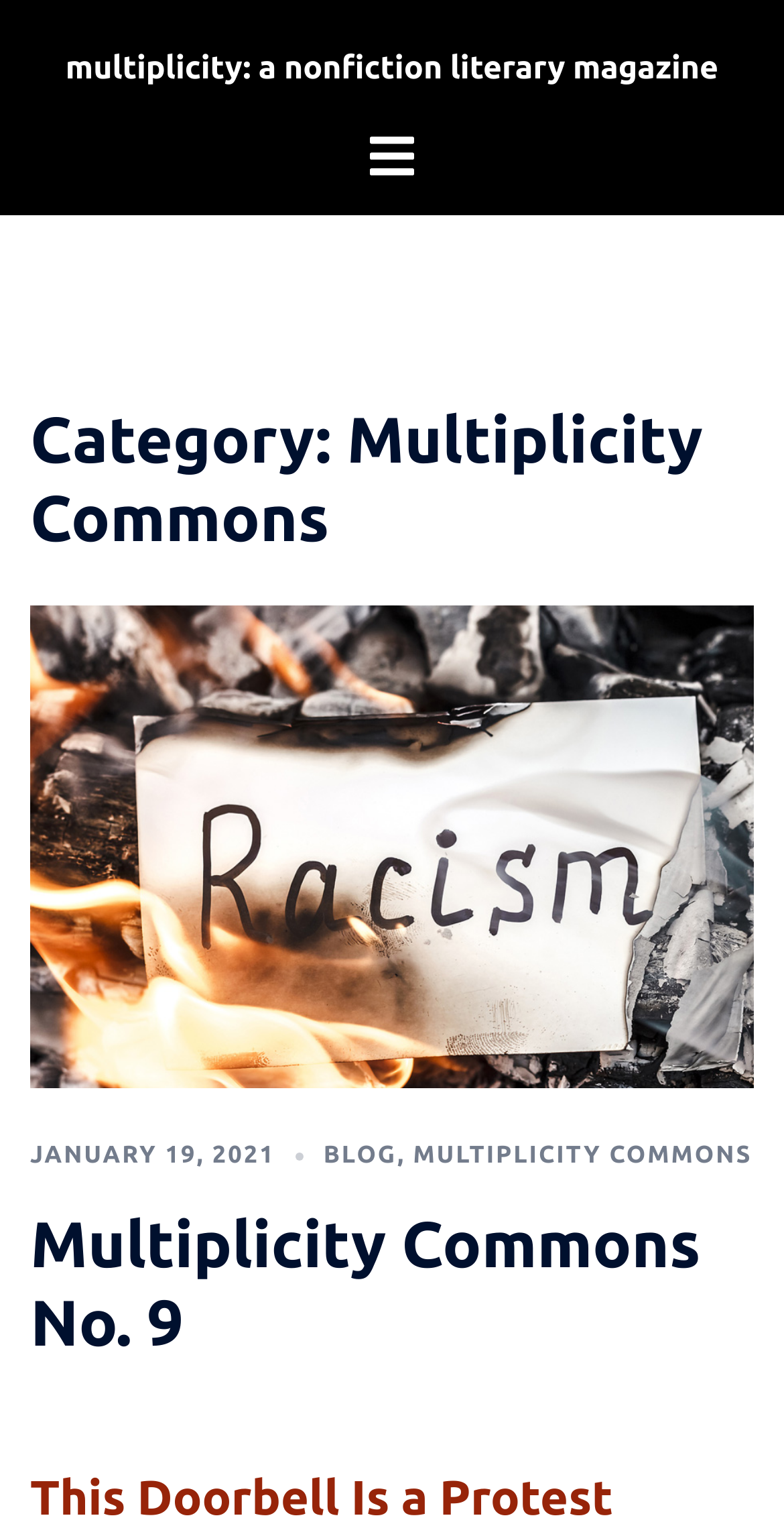Provide the bounding box coordinates of the UI element this sentence describes: "Blog".

[0.413, 0.75, 0.507, 0.767]